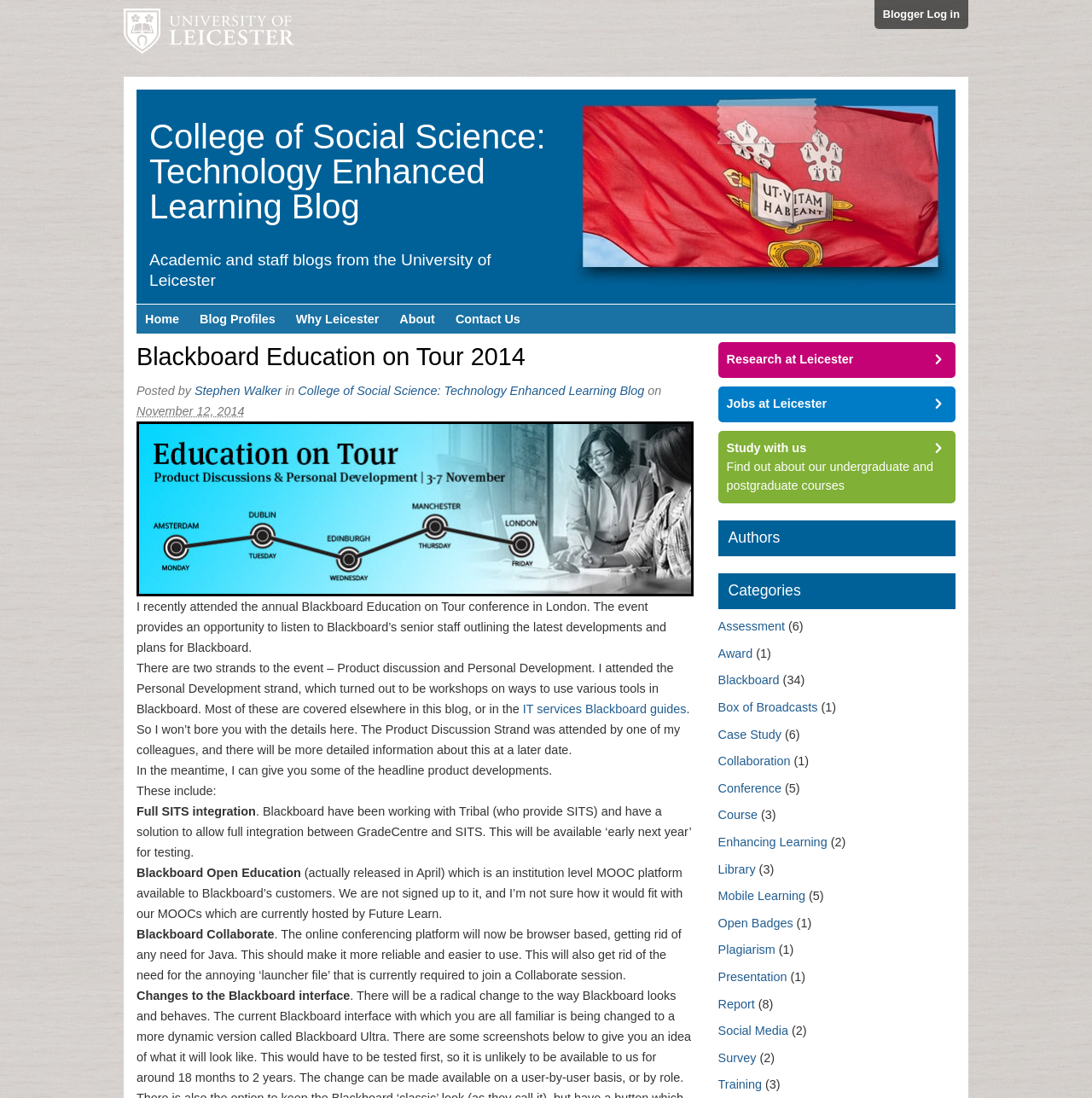Find the bounding box coordinates of the element's region that should be clicked in order to follow the given instruction: "Click the 'University of Leicester' link". The coordinates should consist of four float numbers between 0 and 1, i.e., [left, top, right, bottom].

[0.113, 0.0, 0.27, 0.07]